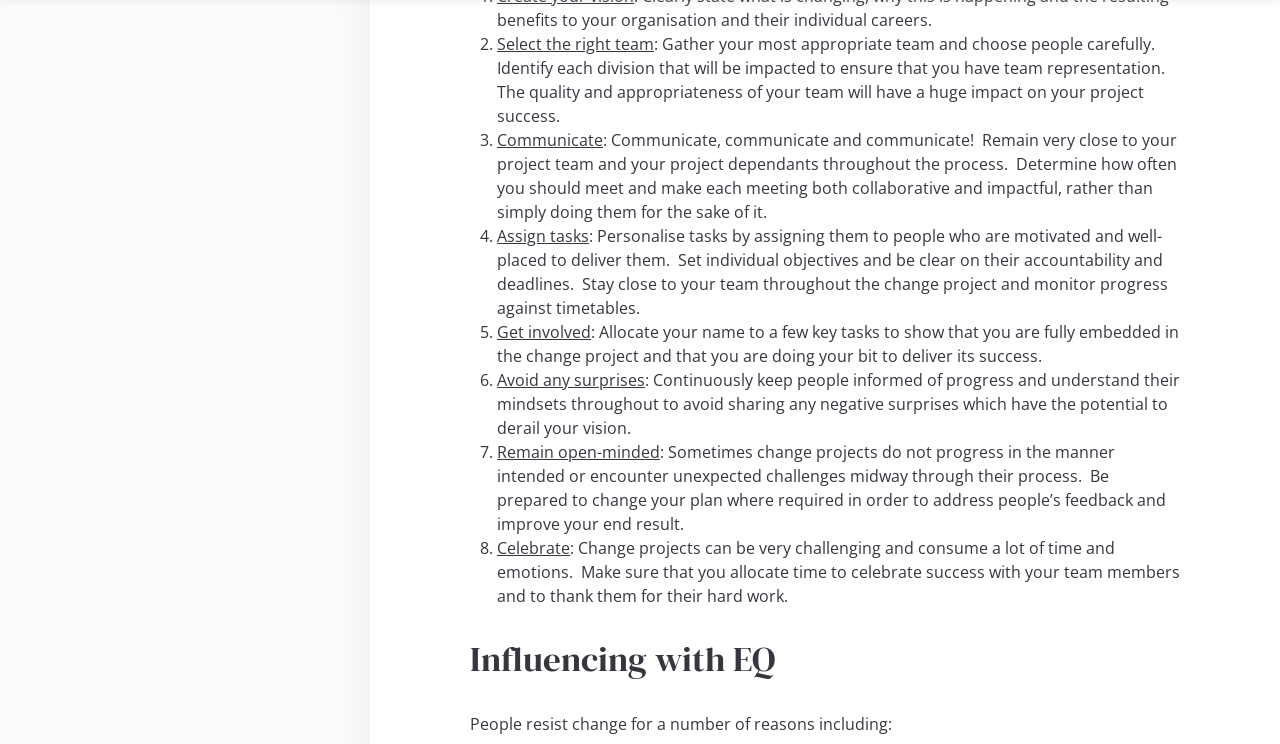Highlight the bounding box coordinates of the element you need to click to perform the following instruction: "Click 'What software tools are relevant to automation within Finance?'."

[0.023, 0.803, 0.263, 0.856]